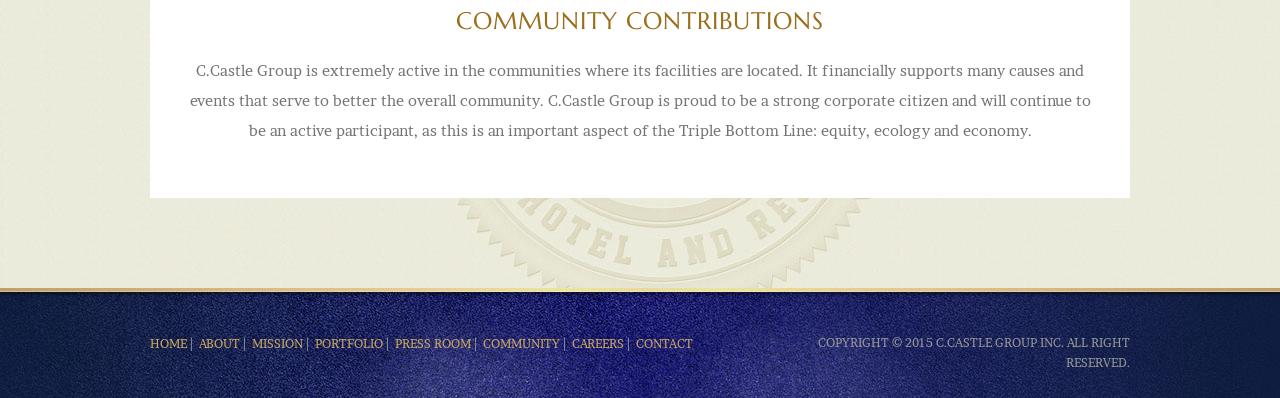Using the description: "C.CASTLE GROUP INC.", determine the UI element's bounding box coordinates. Ensure the coordinates are in the format of four float numbers between 0 and 1, i.e., [left, top, right, bottom].

[0.731, 0.843, 0.831, 0.88]